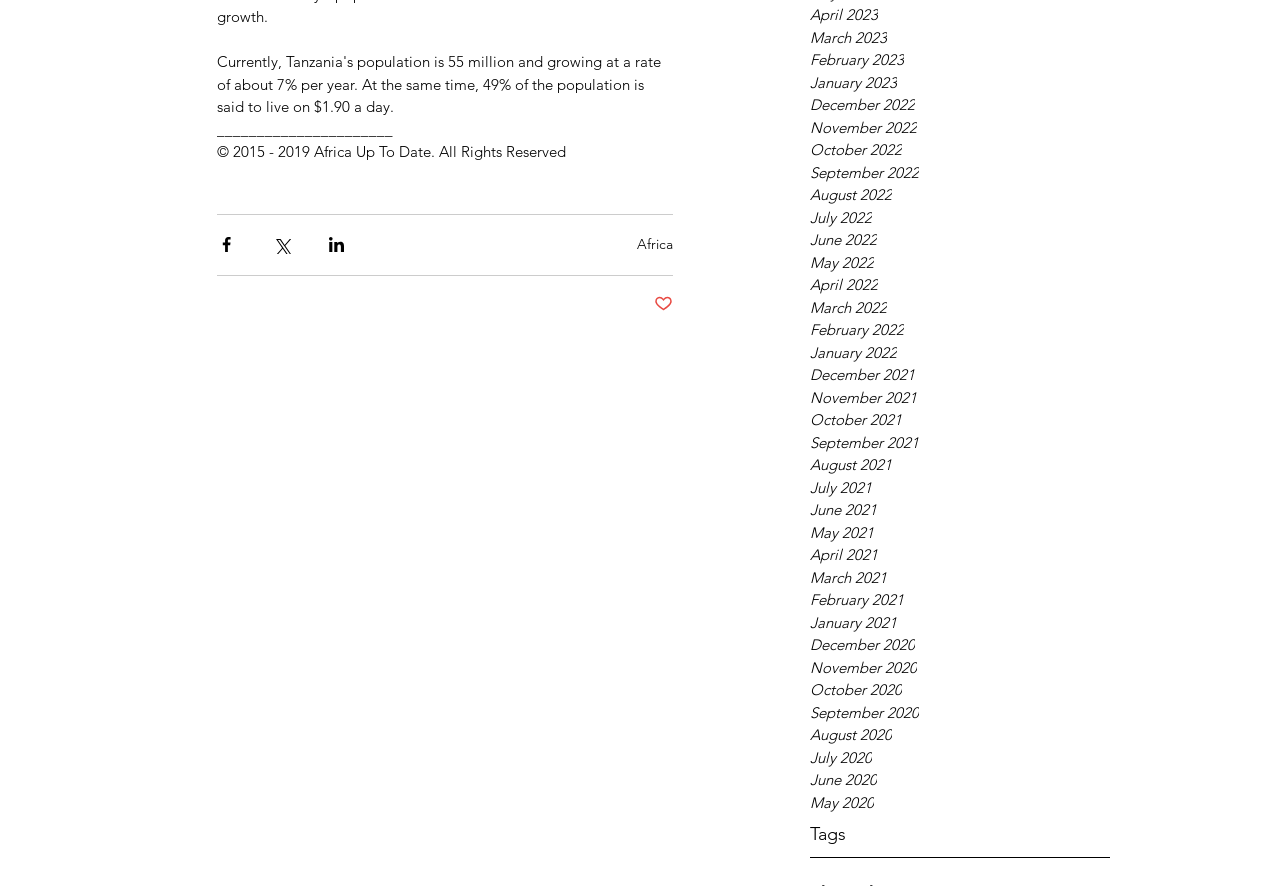Answer the question using only one word or a concise phrase: What is the name of the region mentioned in the link?

Africa